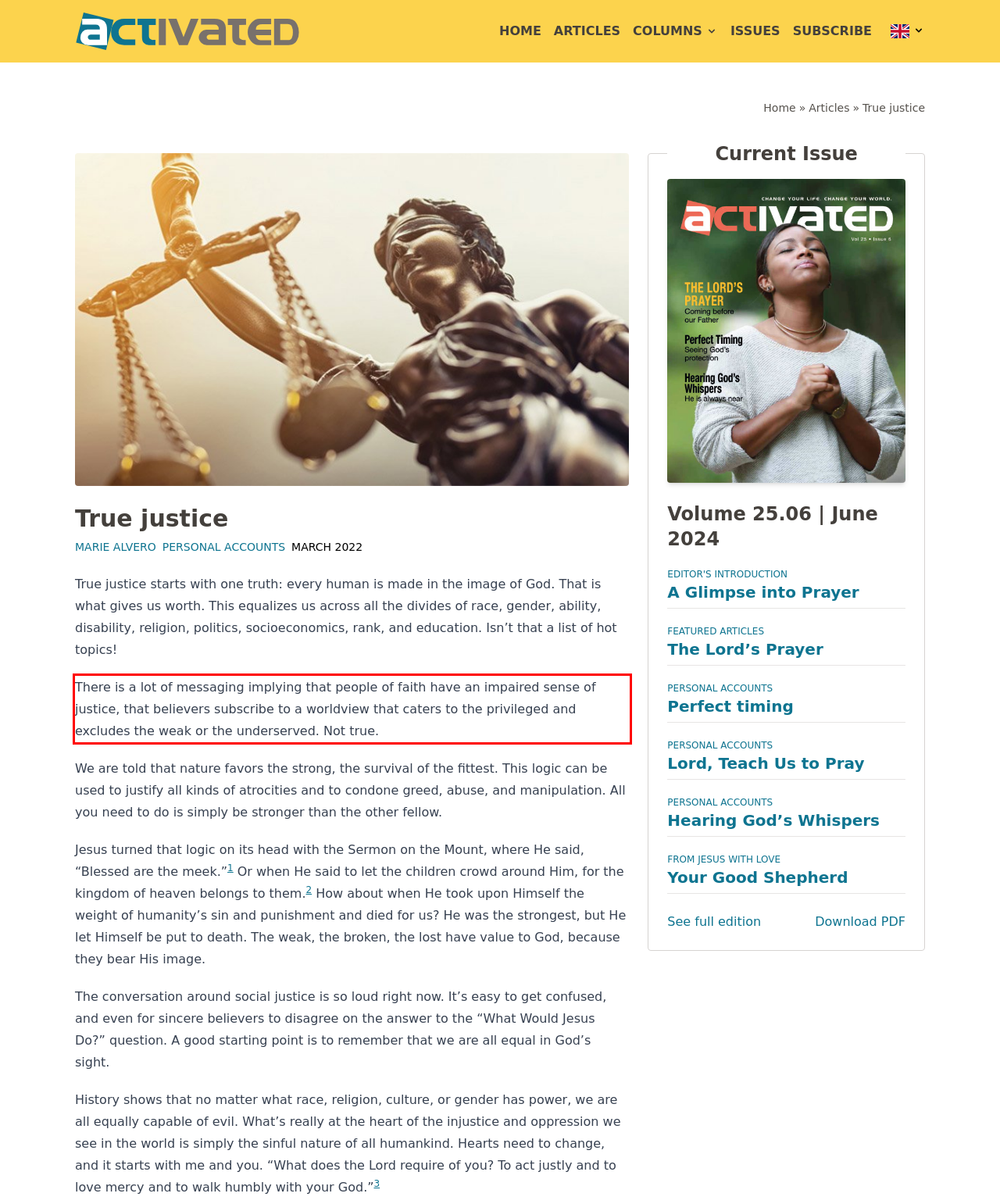In the given screenshot, locate the red bounding box and extract the text content from within it.

There is a lot of messaging implying that people of faith have an impaired sense of justice, that believers subscribe to a worldview that caters to the privileged and excludes the weak or the underserved. Not true.